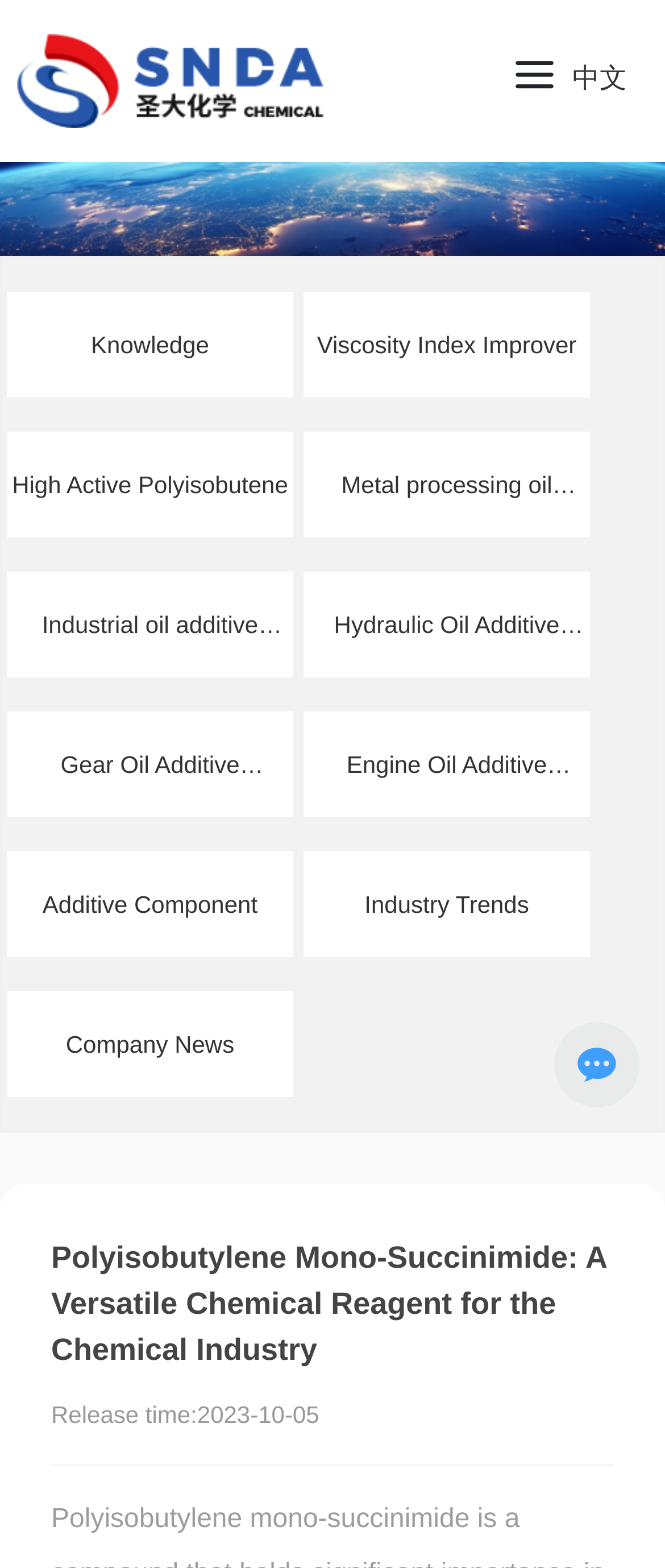Provide a one-word or brief phrase answer to the question:
What is the release time of the webpage?

2023-10-05